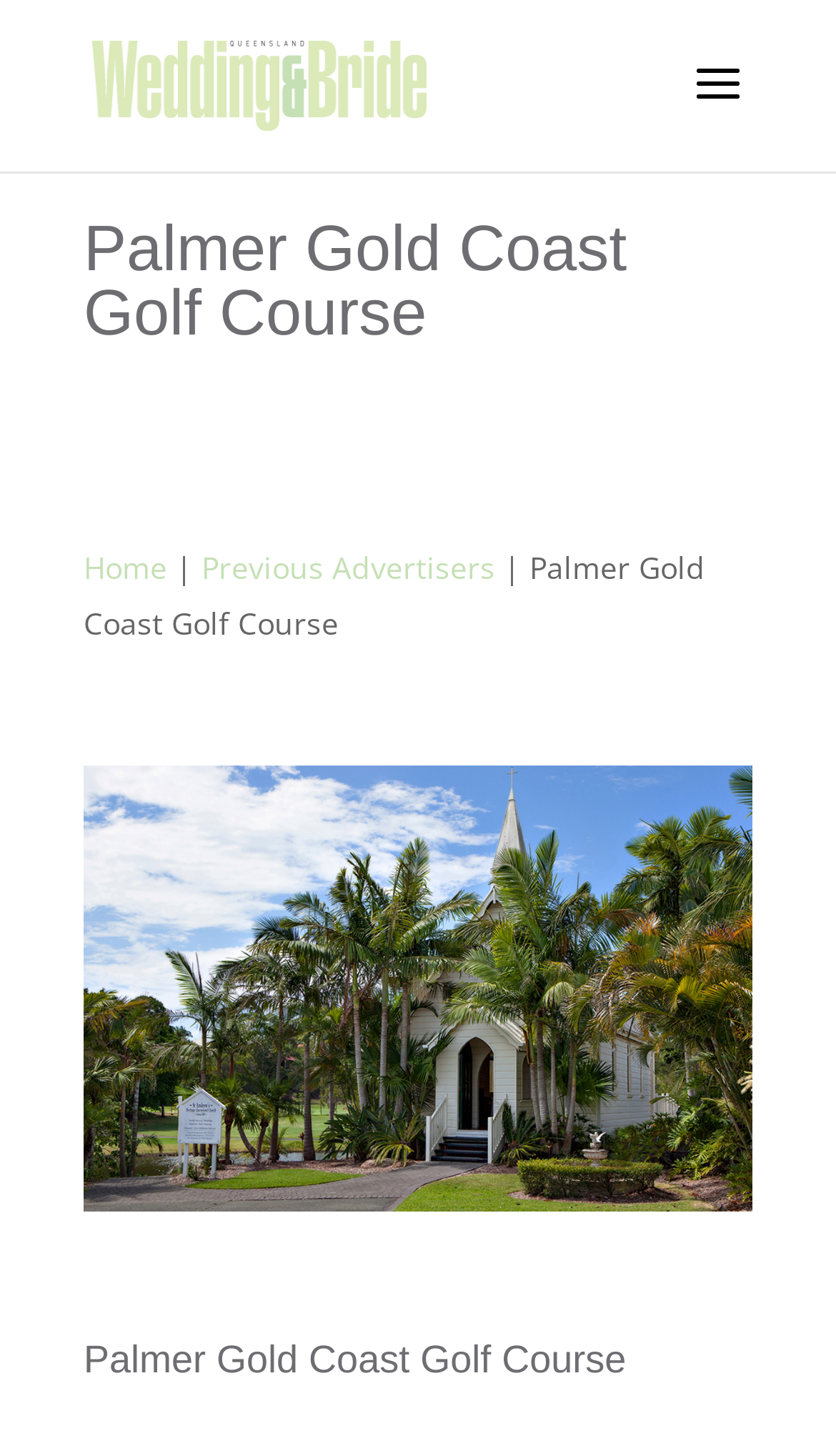What is the magazine's name?
Could you please answer the question thoroughly and with as much detail as possible?

The magazine's name can be found in the link element with the text 'Queensland Wedding and Bride Magazine' which is located at the top of the webpage, next to the image.